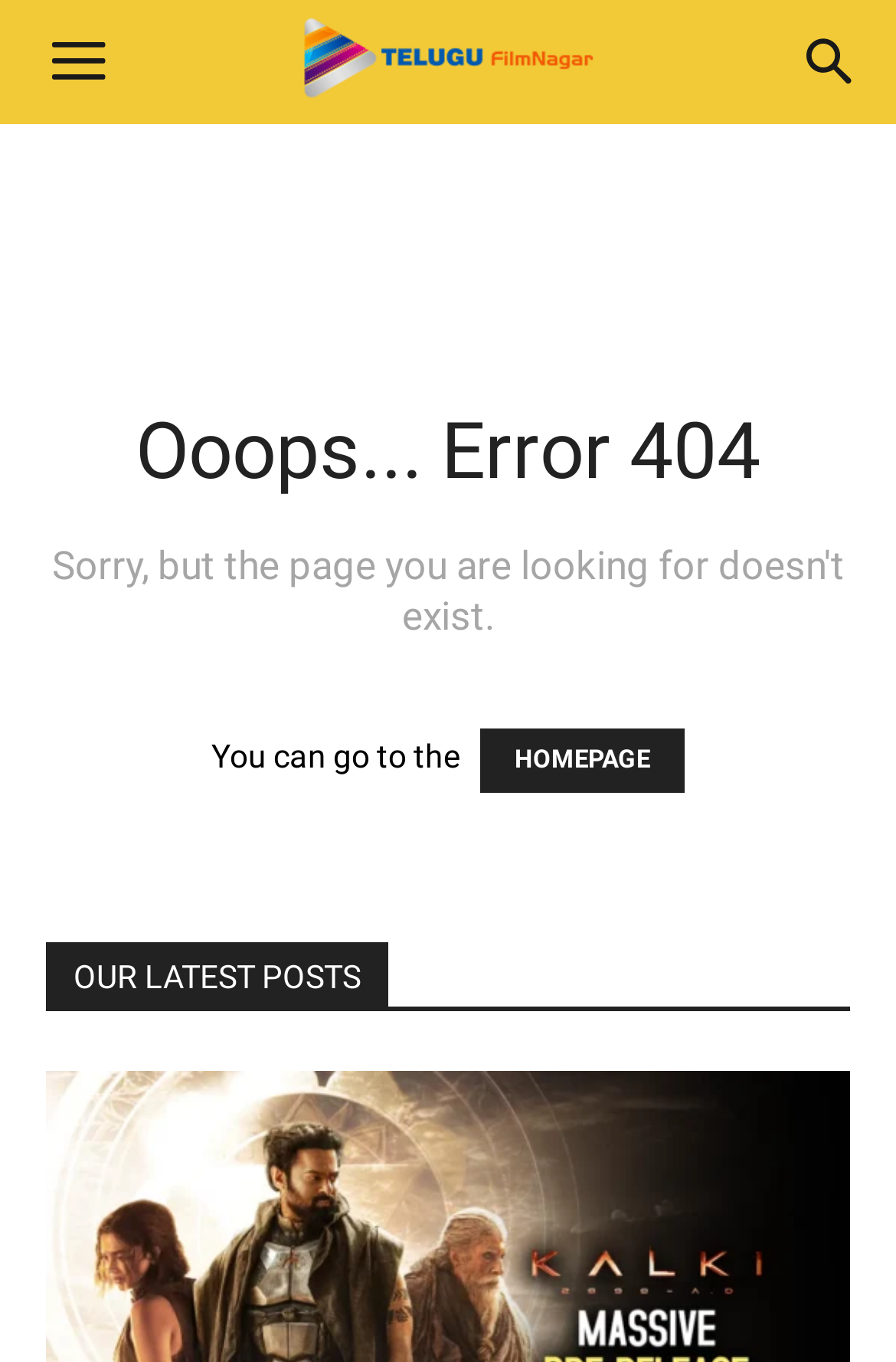Is there a search functionality available?
Using the image as a reference, answer with just one word or a short phrase.

Yes